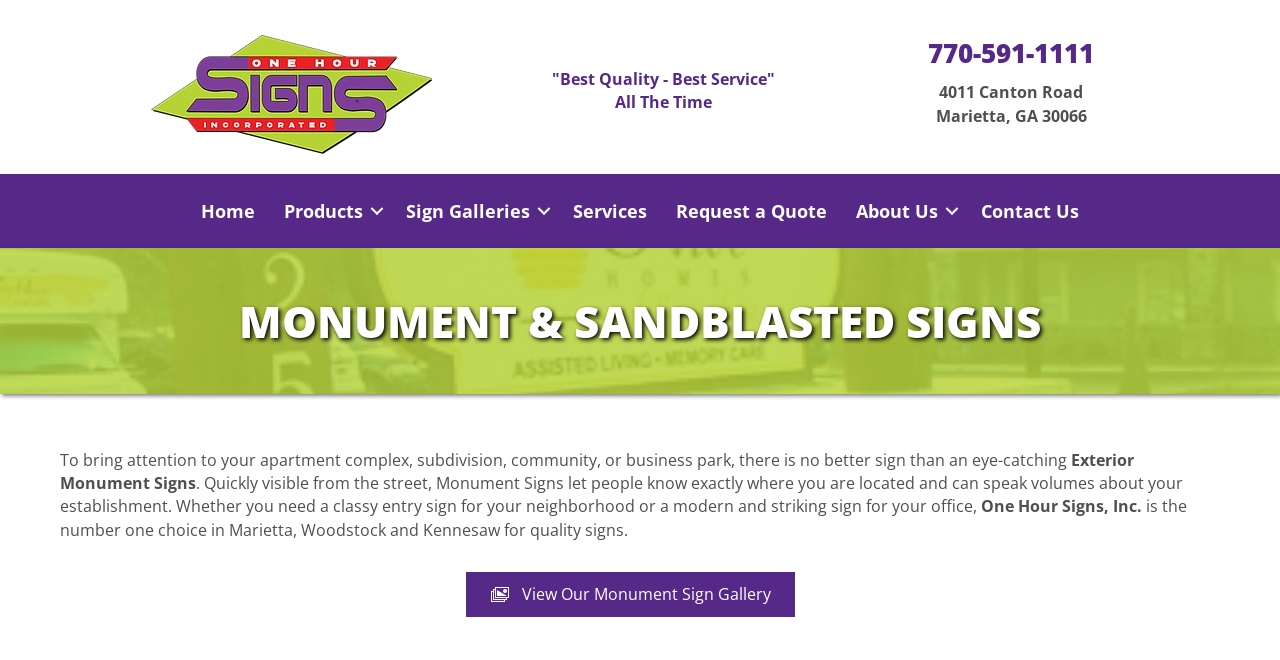Provide the bounding box coordinates of the HTML element described as: "Get Started". The bounding box coordinates should be four float numbers between 0 and 1, i.e., [left, top, right, bottom].

None